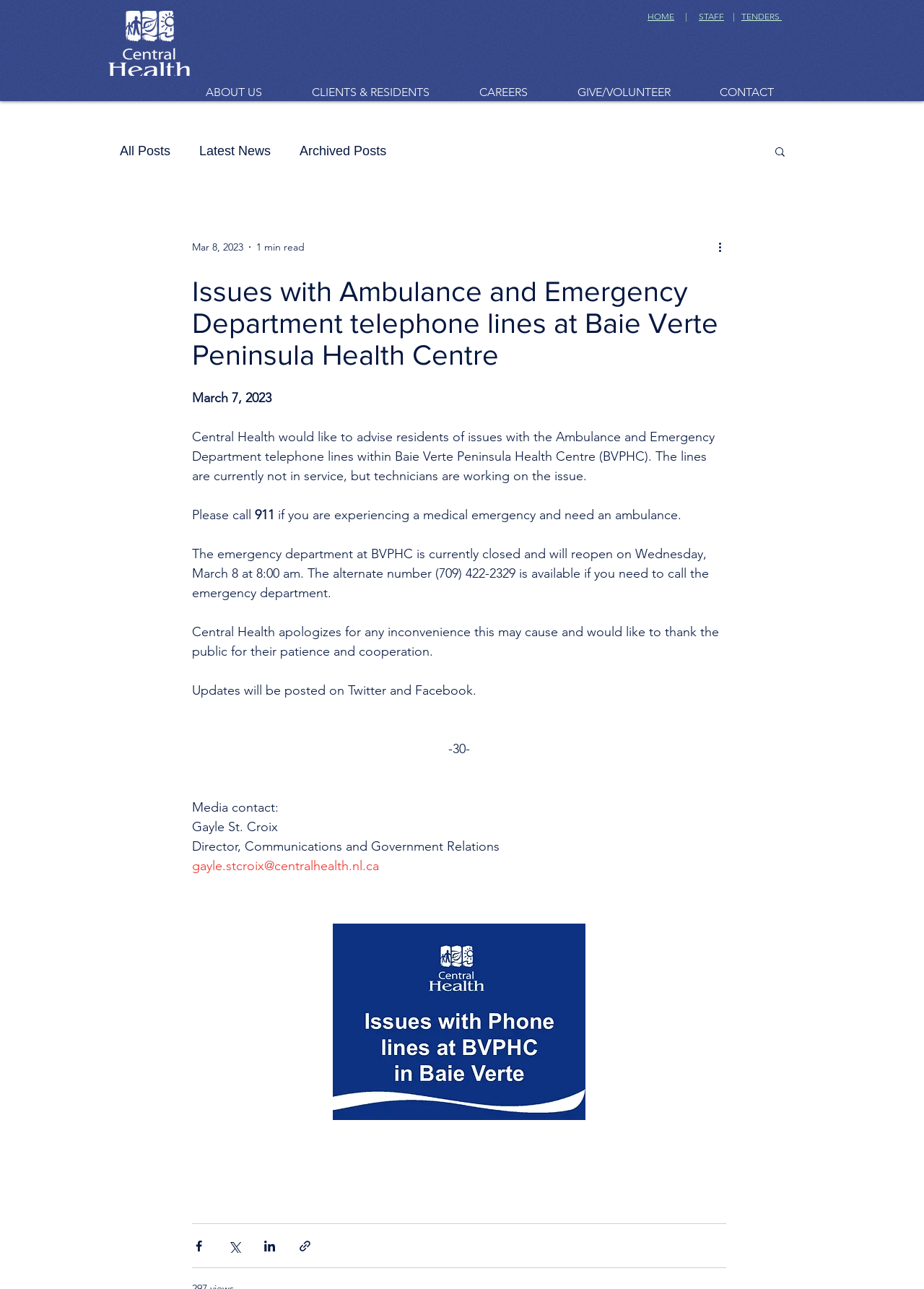Please provide the bounding box coordinates for the element that needs to be clicked to perform the instruction: "Click the HOME link". The coordinates must consist of four float numbers between 0 and 1, formatted as [left, top, right, bottom].

[0.701, 0.008, 0.73, 0.017]